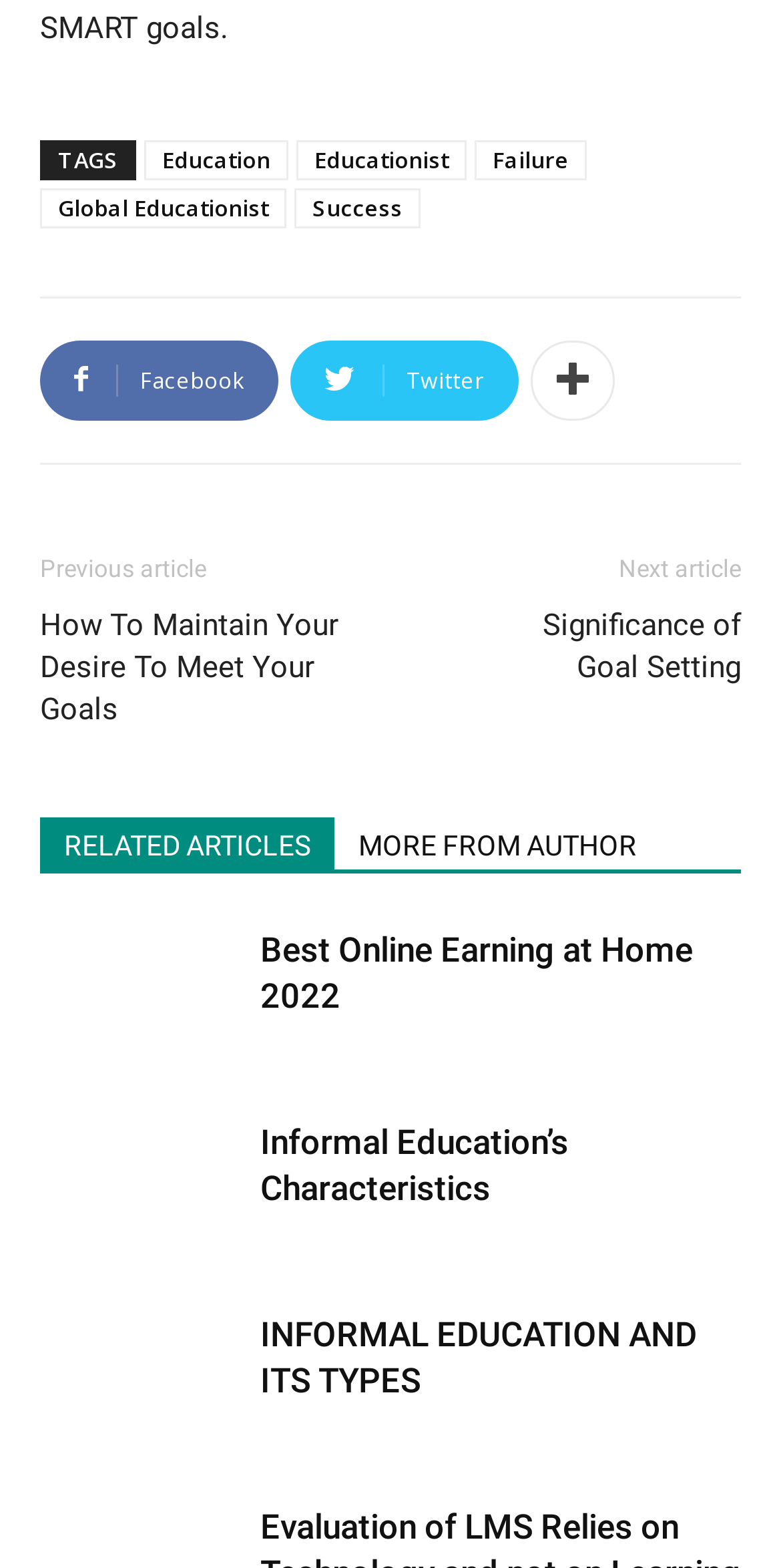Answer the question in one word or a short phrase:
How many social media links are present in the footer section?

3